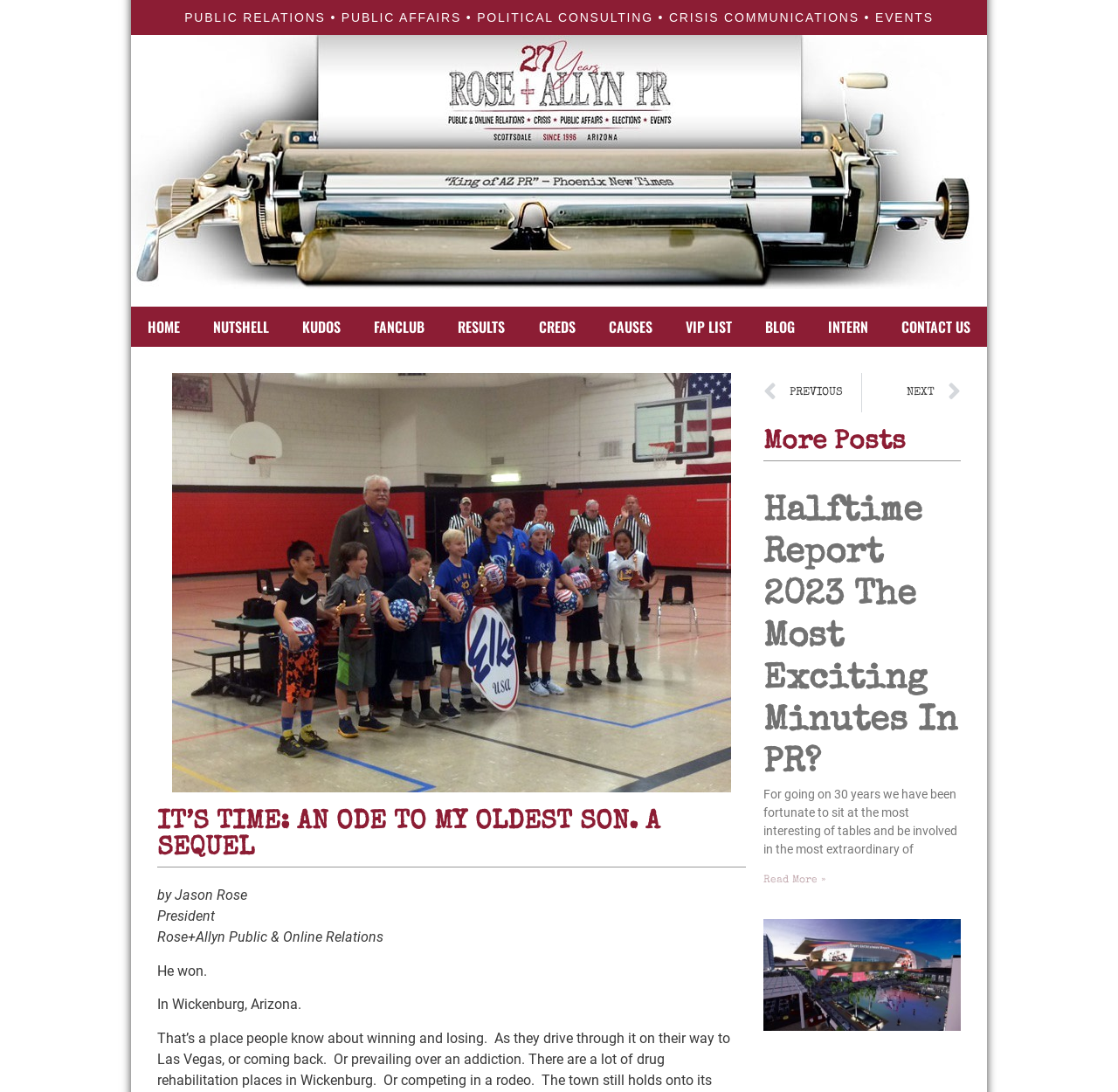Provide the bounding box coordinates for the area that should be clicked to complete the instruction: "Click on the 'NEXT' button".

[0.771, 0.342, 0.859, 0.378]